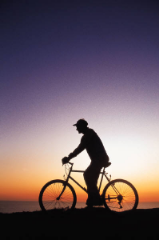What colors are present in the sunset?
Please provide a comprehensive answer based on the details in the screenshot.

The caption describes the soft gradient of colors in the sunset as shades of orange, purple, and blue, which paints the sky as the sun dips below the horizon.